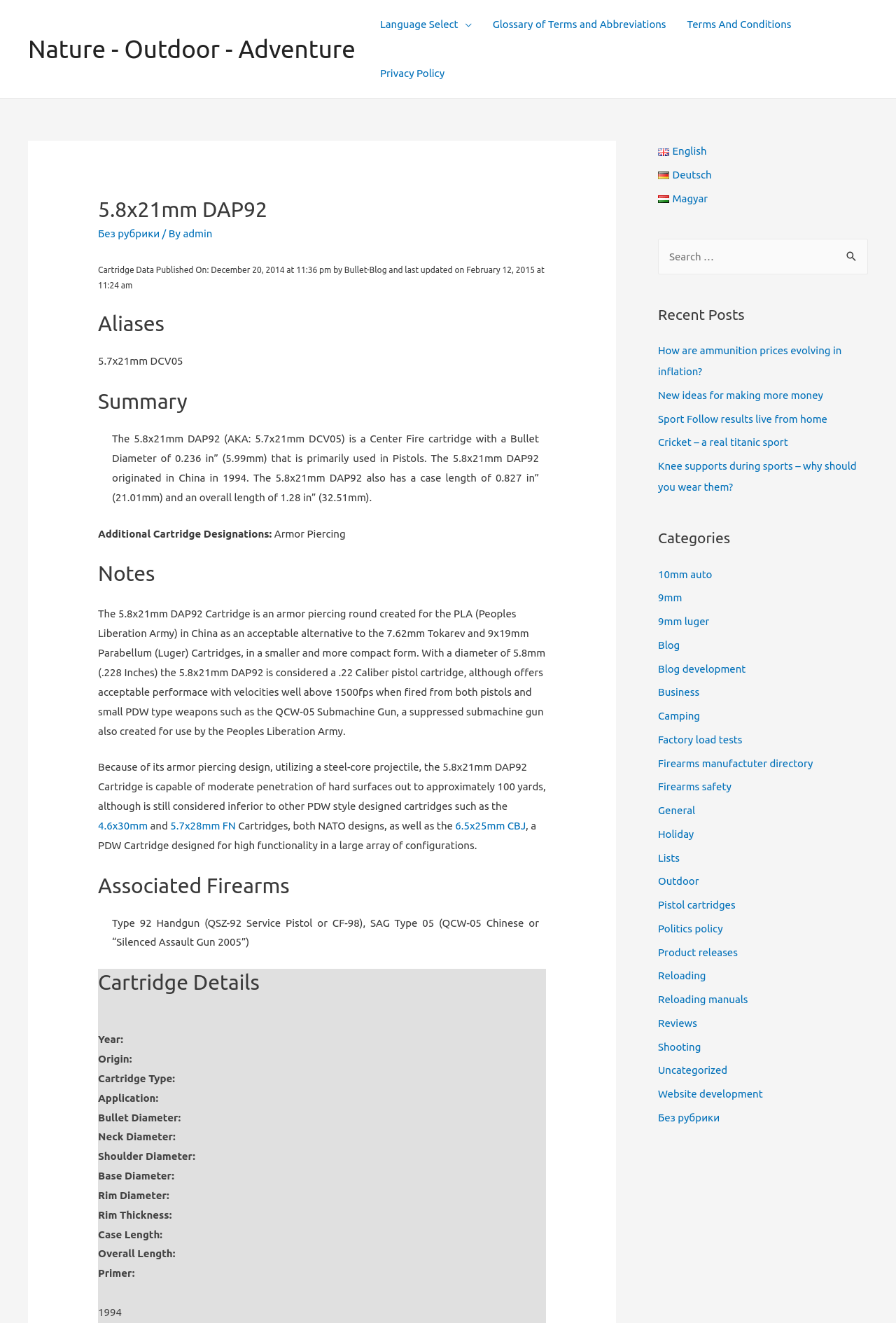Specify the bounding box coordinates of the region I need to click to perform the following instruction: "Search for something". The coordinates must be four float numbers in the range of 0 to 1, i.e., [left, top, right, bottom].

[0.934, 0.18, 0.969, 0.202]